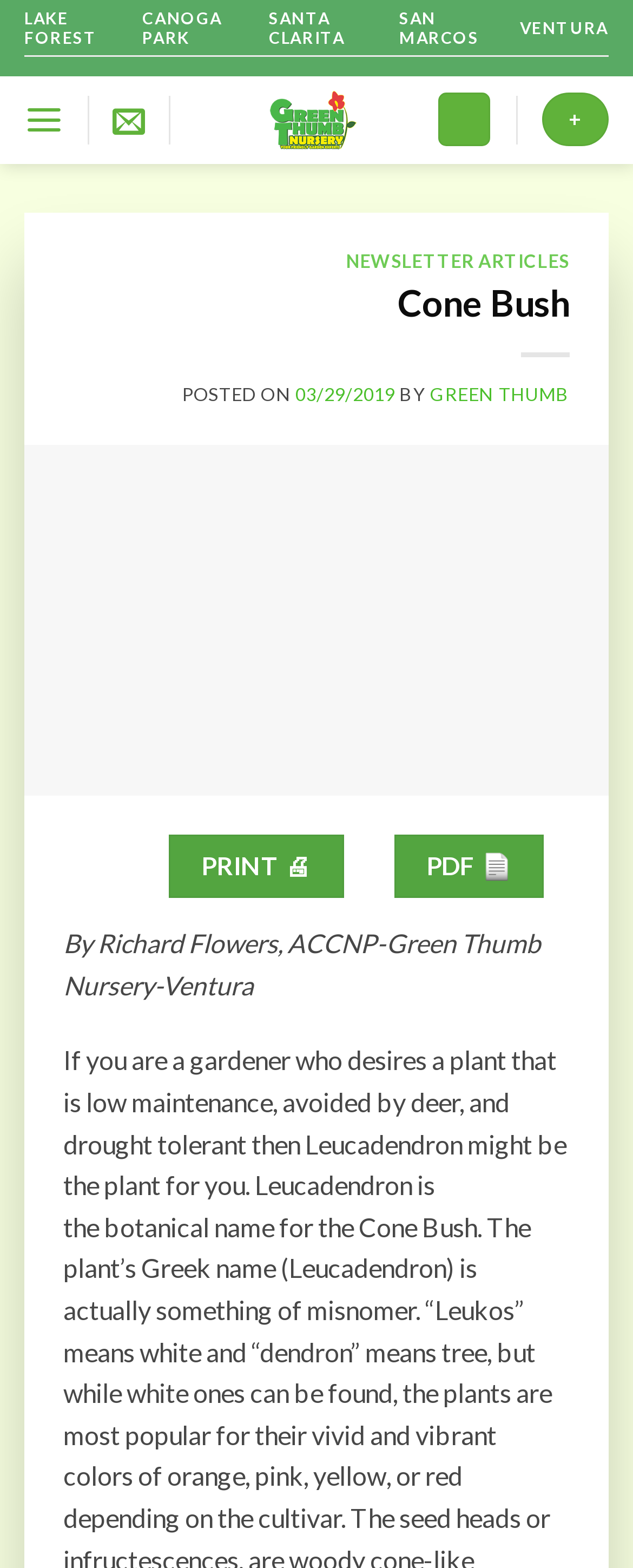Given the element description "03/29/201904/03/2019" in the screenshot, predict the bounding box coordinates of that UI element.

[0.467, 0.245, 0.625, 0.258]